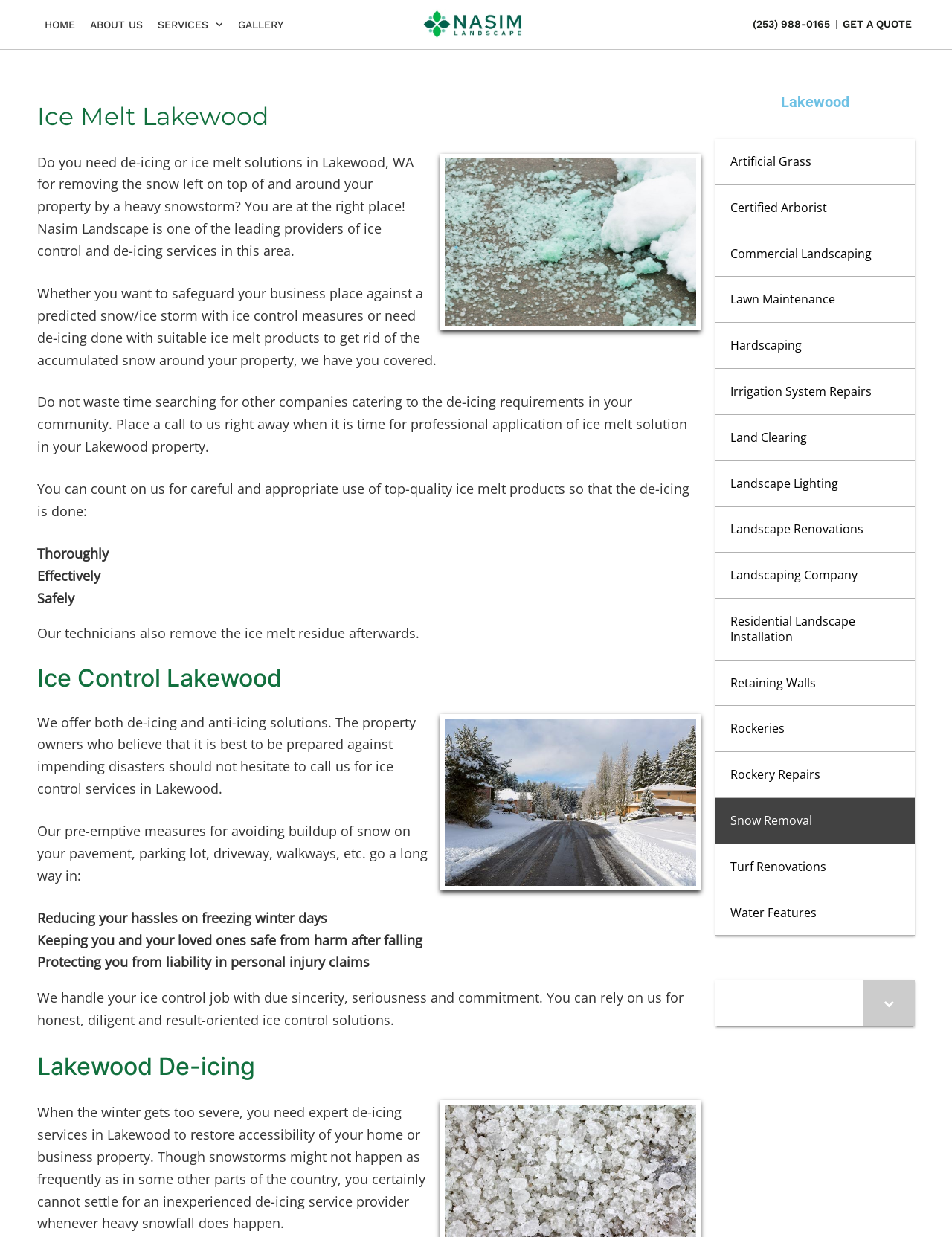Respond with a single word or phrase:
What services does Nasim Landscape offer?

Snow removal, ice control, de-icing